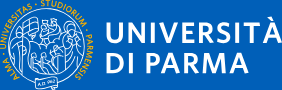Elaborate on all the key elements and details present in the image.

The image features the official logo of the Università di Parma, prominently displayed against a vivid blue background. At the center of the logo, there is a crest that includes symbolic figures representing education and knowledge. Surrounding the crest are the Latin words "ALMA - UNIVERSITAS - STUDIORUM - PARMENSIS," emphasizing the institution's commitment to academic excellence. The logo encapsulates the university's identity and pride, serving as a visual representation of its heritage and values in higher education.